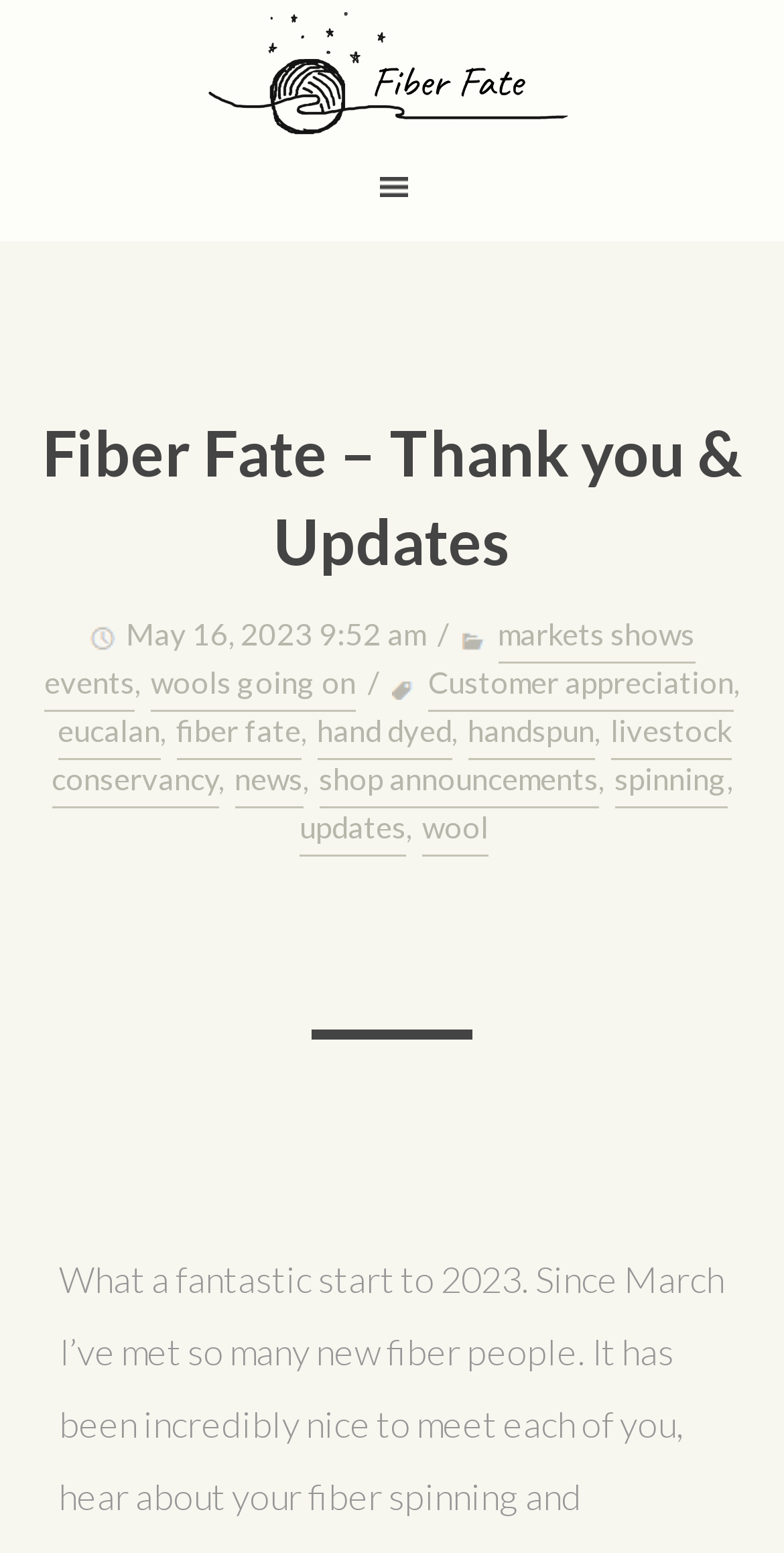Can you specify the bounding box coordinates of the area that needs to be clicked to fulfill the following instruction: "go to eucalan page"?

[0.073, 0.458, 0.204, 0.489]